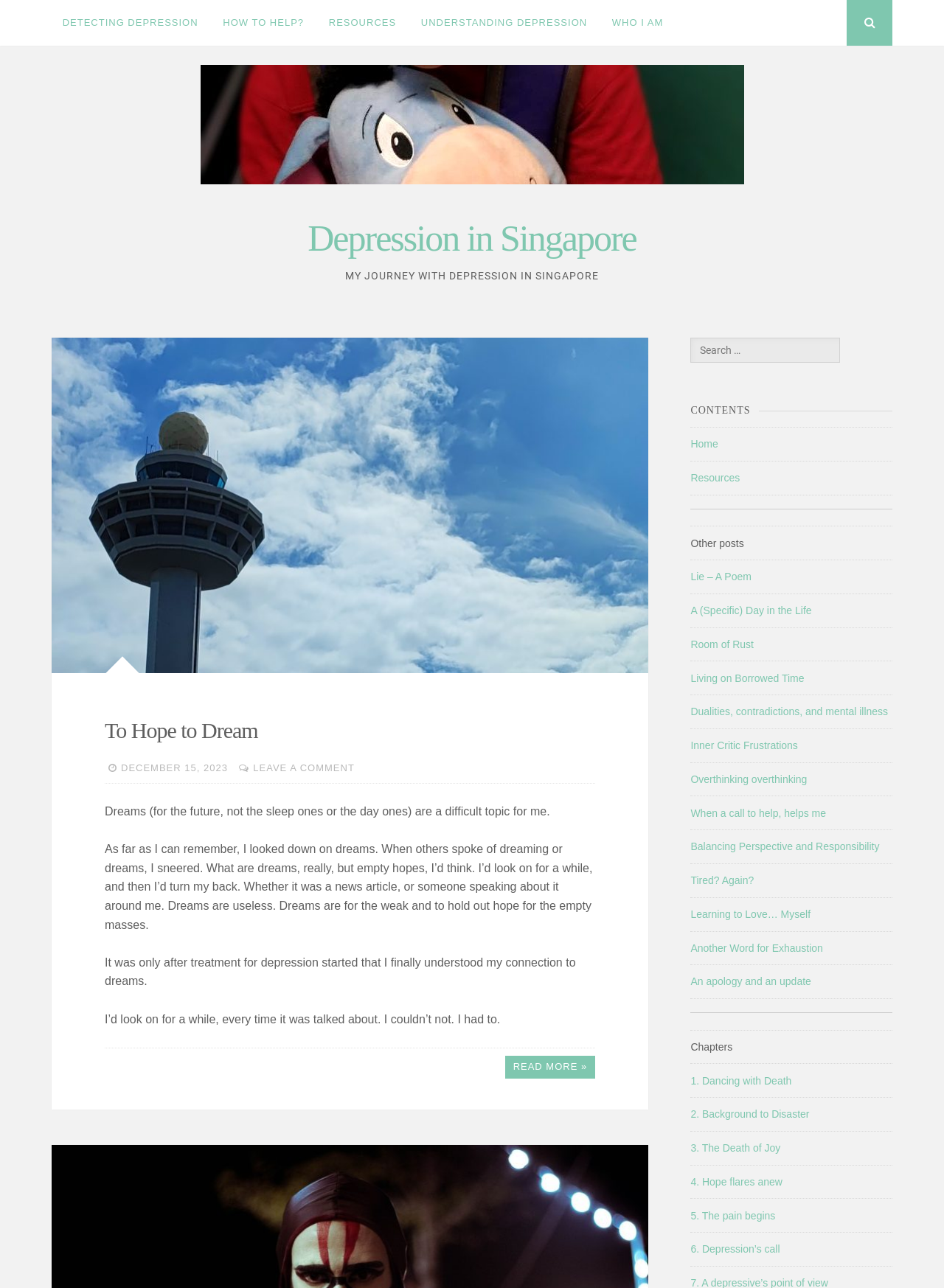Generate a detailed explanation of the webpage's features and information.

This webpage is about a personal journey with depression in Singapore. At the top, there are five navigation links: "DETECTING DEPRESSION", "HOW TO HELP?", "RESOURCES", "UNDERSTANDING DEPRESSION", and "WHO I AM". On the right side, there is a search bar with a "Search" label. 

Below the navigation links, there is a heading "Depression in Singapore" followed by a subheading "MY JOURNEY WITH DEPRESSION IN SINGAPORE". Underneath, there is an article with a figure, which is an image with a caption. The article's content is about the author's perspective on dreams, which changed after they started treatment for depression. The text is divided into several paragraphs, and at the end, there is a "READ MORE »" link.

On the right side of the article, there is a search box with a label "Search for:". Below it, there is a heading "CONTENTS" followed by several links to other posts, including "Home", "Resources", and other article titles. There is also a separator line dividing the links into two sections. The links are organized into two categories: "Other posts" and "Chapters".